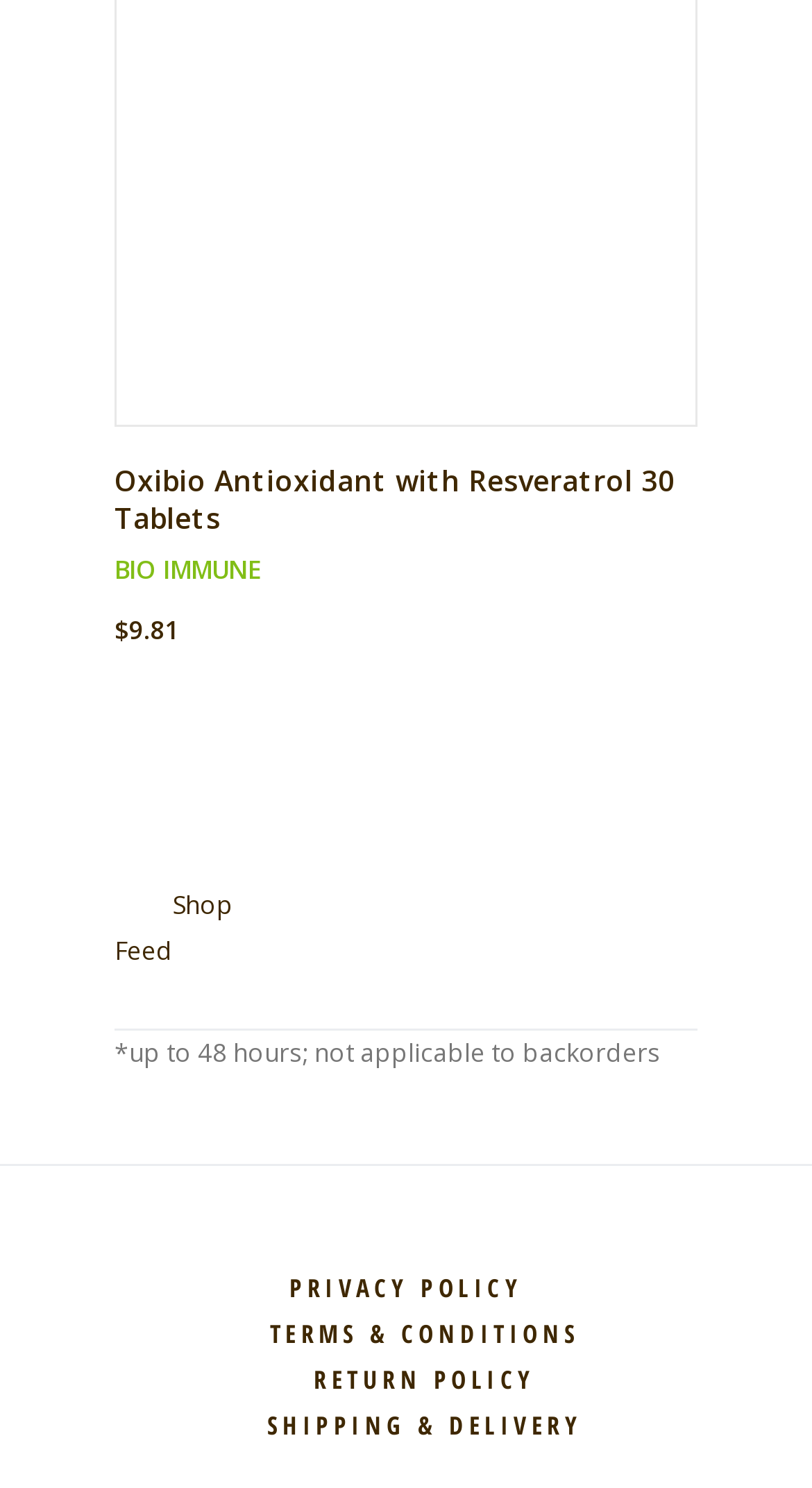Pinpoint the bounding box coordinates of the clickable area needed to execute the instruction: "View product details". The coordinates should be specified as four float numbers between 0 and 1, i.e., [left, top, right, bottom].

[0.37, 0.051, 0.666, 0.084]